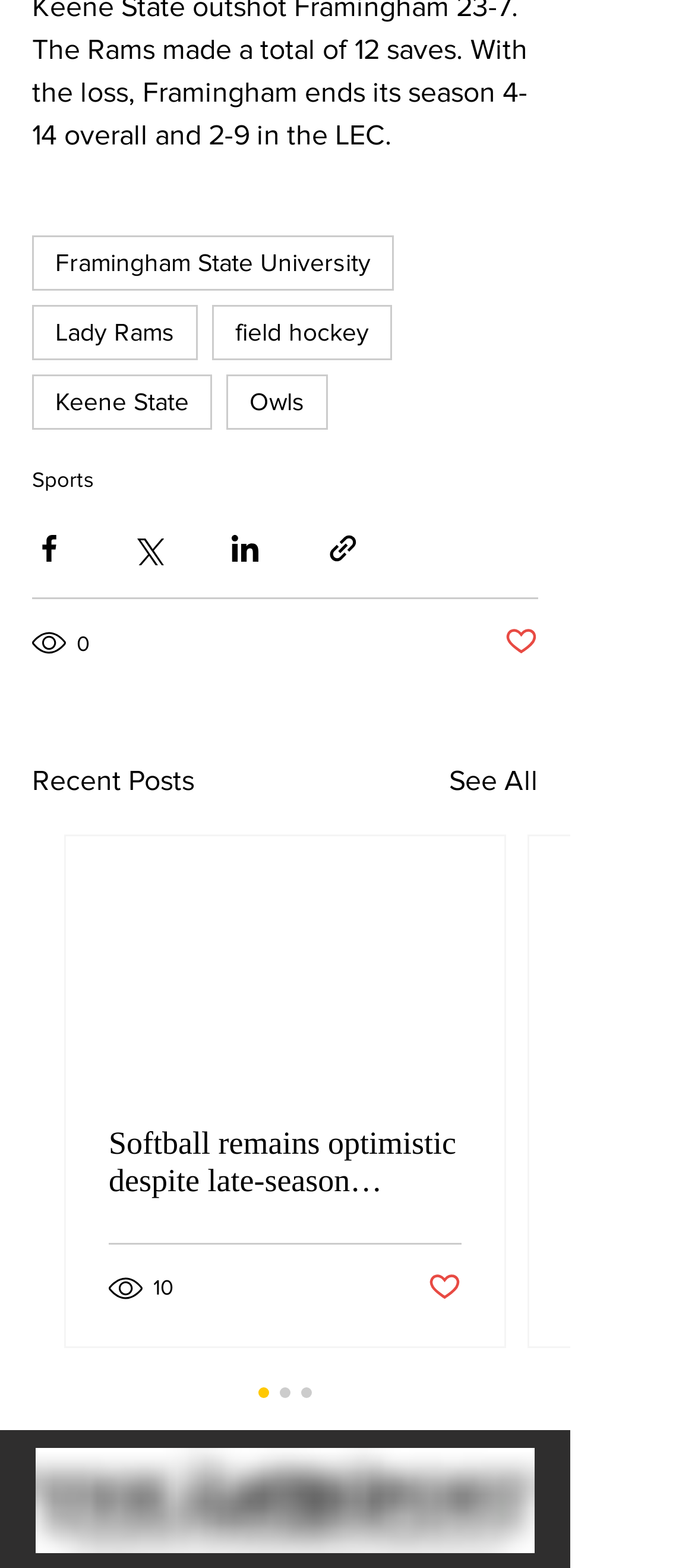Can you specify the bounding box coordinates for the region that should be clicked to fulfill this instruction: "View recent posts".

[0.046, 0.485, 0.279, 0.512]